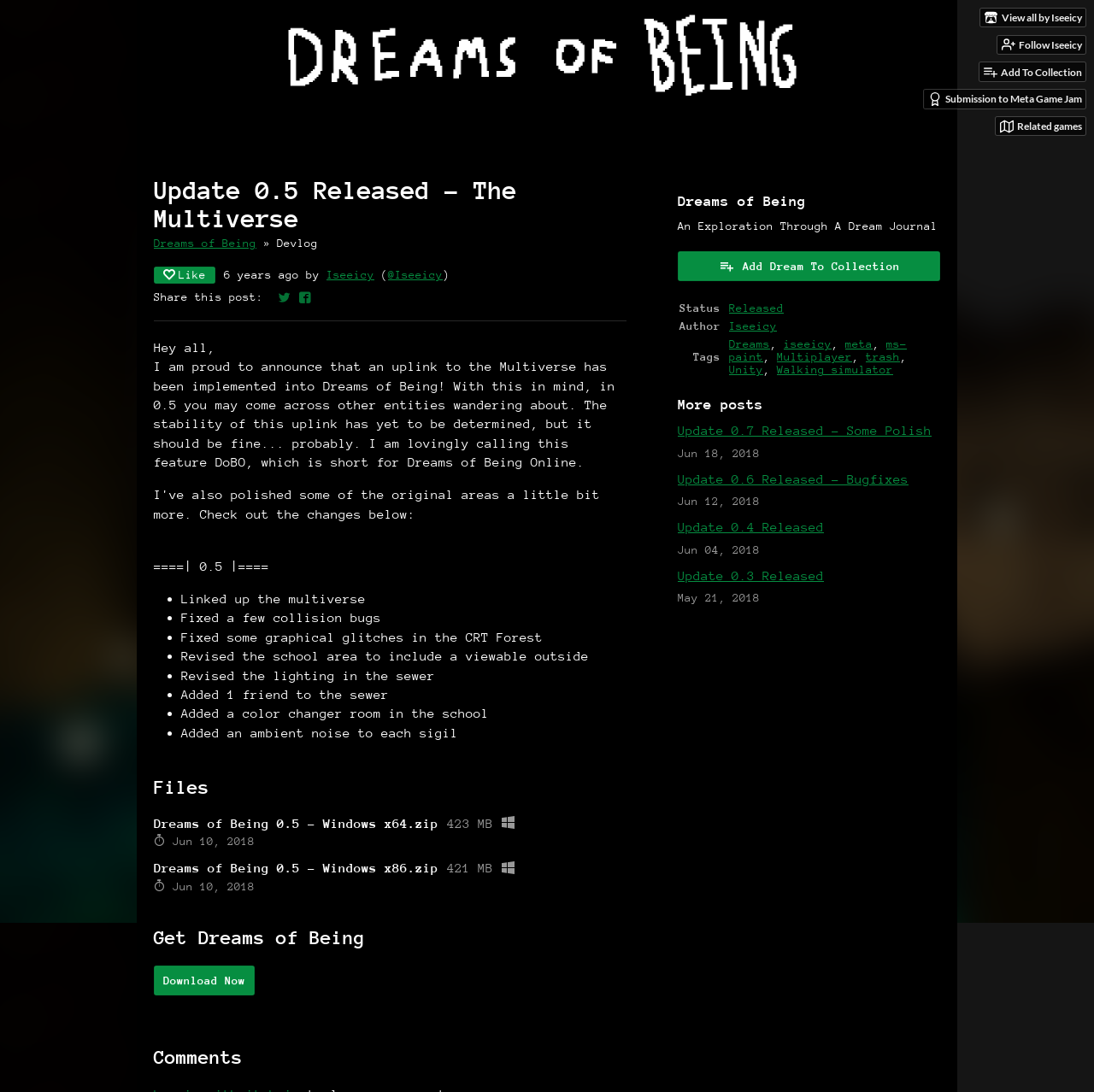What is the purpose of the color changer room?
Please answer the question with a detailed and comprehensive explanation.

I found a mention of a 'color changer room' in the list of changes in version 0.5, but the purpose of this room is not explicitly stated on the webpage.